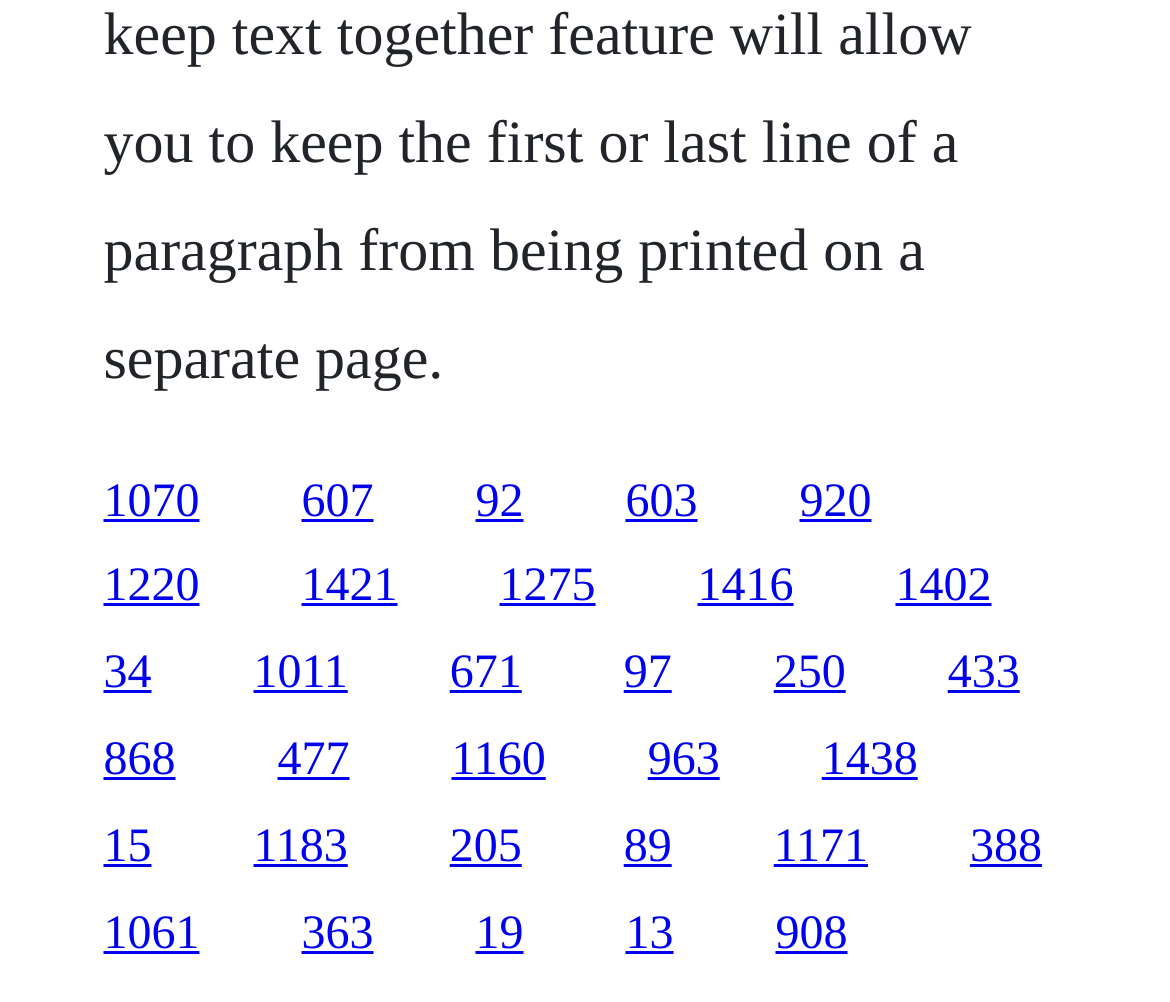Kindly determine the bounding box coordinates of the area that needs to be clicked to fulfill this instruction: "visit the third link".

[0.406, 0.475, 0.447, 0.526]